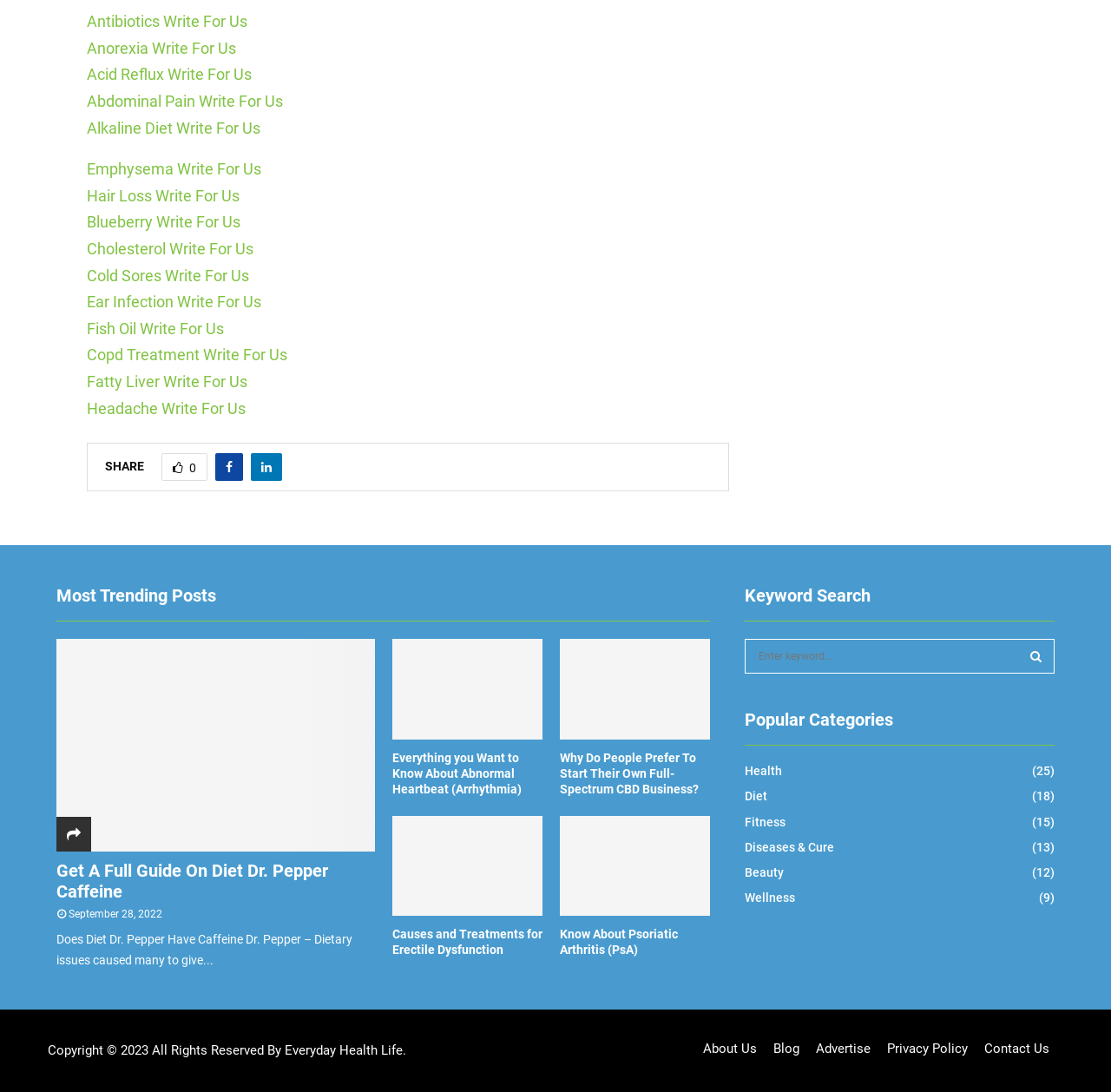What is the copyright information at the bottom of the page?
Answer the question using a single word or phrase, according to the image.

2023 Everyday Health Life